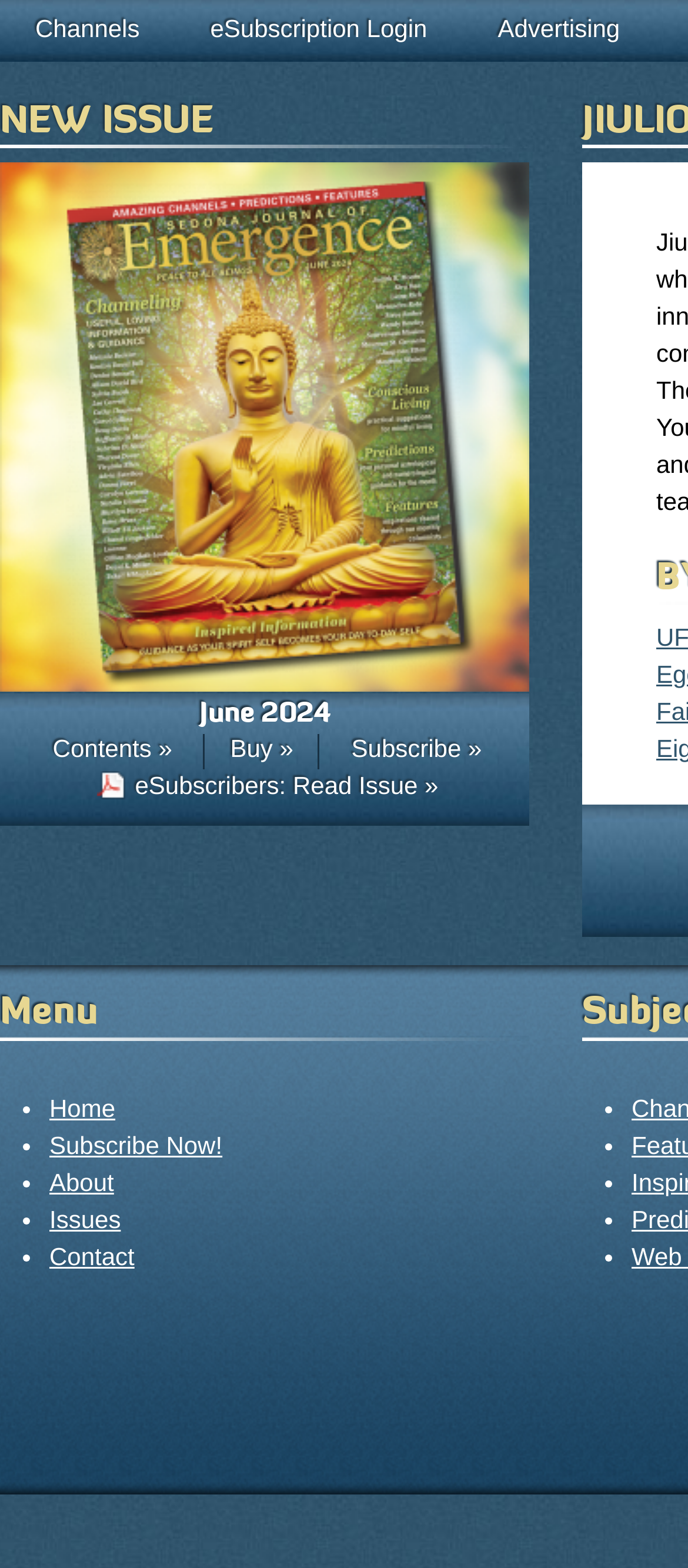Please specify the bounding box coordinates in the format (top-left x, top-left y, bottom-right x, bottom-right y), with values ranging from 0 to 1. Identify the bounding box for the UI component described as follows: Buy »

[0.335, 0.468, 0.426, 0.486]